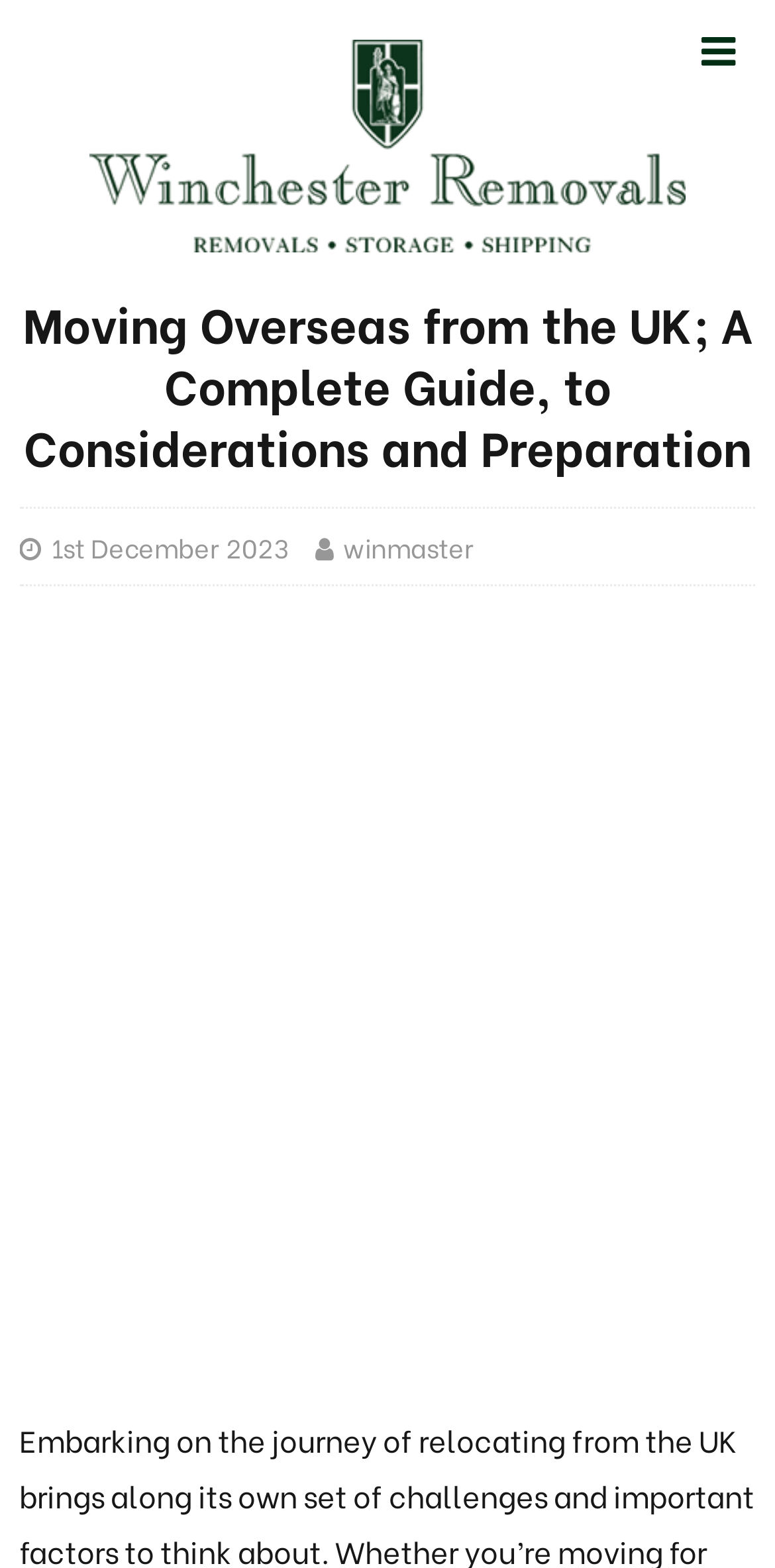Summarize the webpage comprehensively, mentioning all visible components.

The webpage appears to be a blog article titled "Moving Overseas from the UK; A Complete Guide, to Considerations and Preparation" from Winchester Removals Company. At the top of the page, there is a header section that spans almost the entire width of the page, containing the title of the article and two links: one indicating the date "1st December 2023" and another with the author's name "winmaster". 

Below the header section, there is a large image that occupies most of the page's width, taking up a significant portion of the screen. 

On the top-right corner of the page, there is a button labeled "Toggle Menu", which suggests that the webpage has a menu that can be expanded or collapsed.

At the very top of the page, there is a link to the Winchester Removals Company's homepage, accompanied by the company's logo, which is an image.